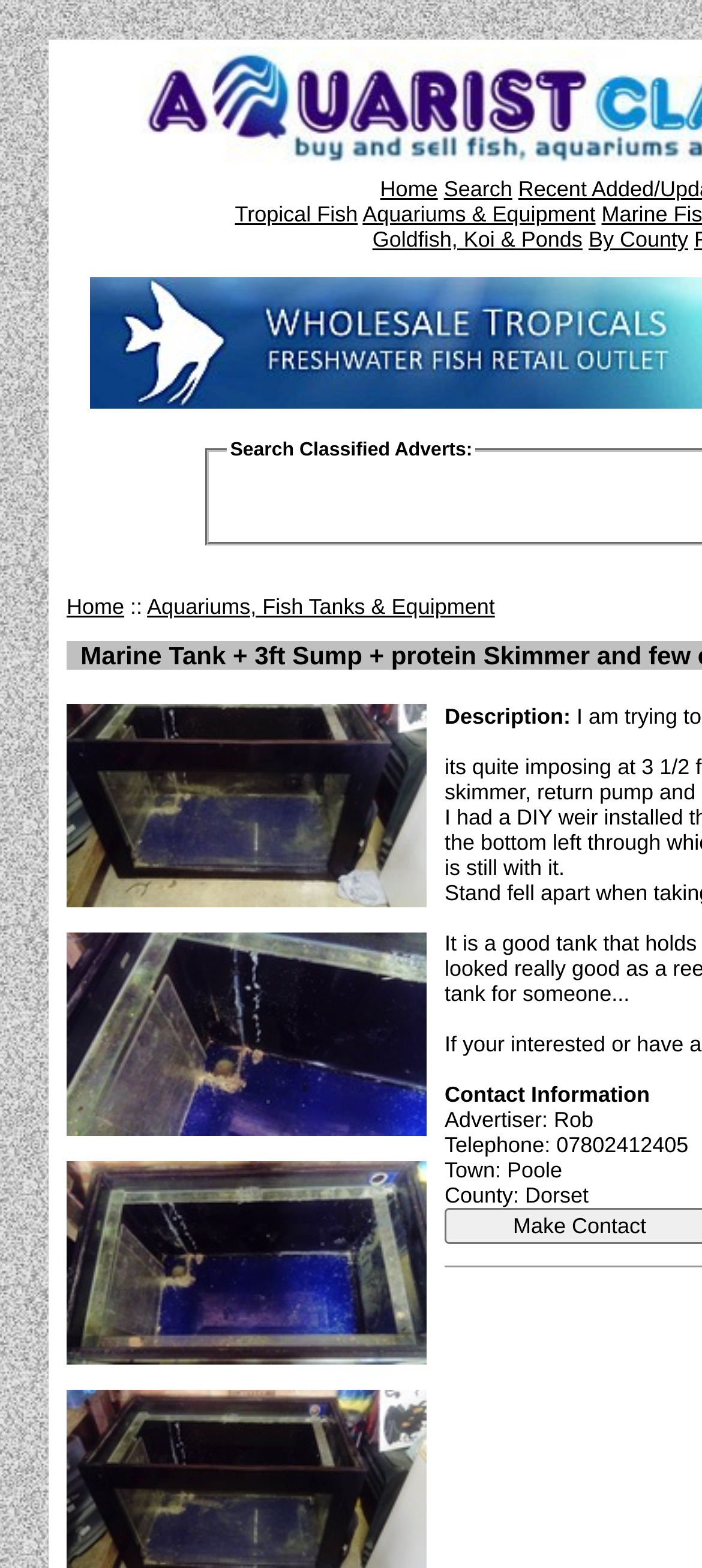Identify the bounding box coordinates of the clickable section necessary to follow the following instruction: "Click on Home". The coordinates should be presented as four float numbers from 0 to 1, i.e., [left, top, right, bottom].

[0.542, 0.113, 0.624, 0.129]